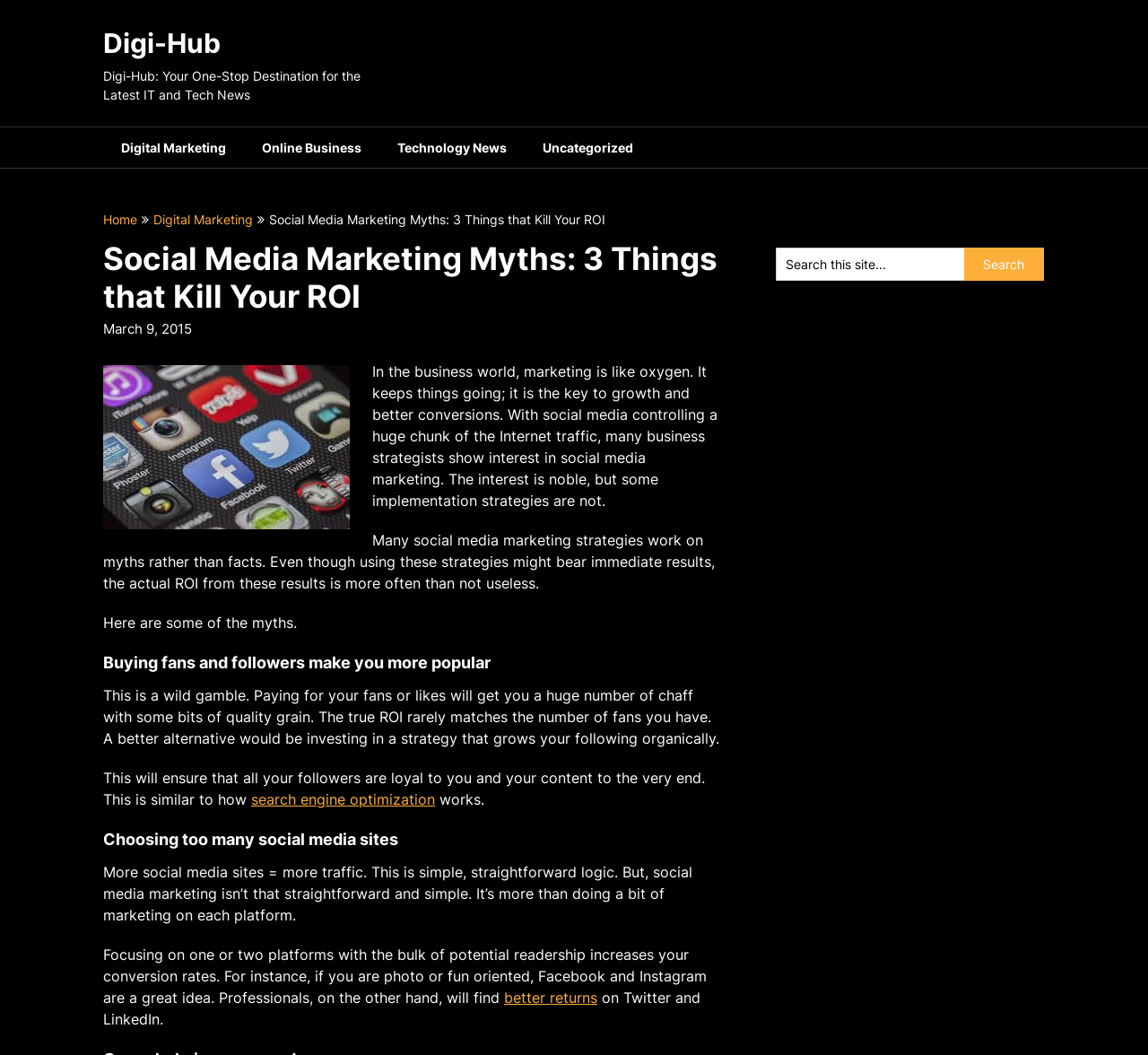Please identify the bounding box coordinates of the element I should click to complete this instruction: 'Click on the 'Digital Marketing' link'. The coordinates should be given as four float numbers between 0 and 1, like this: [left, top, right, bottom].

[0.134, 0.201, 0.22, 0.215]